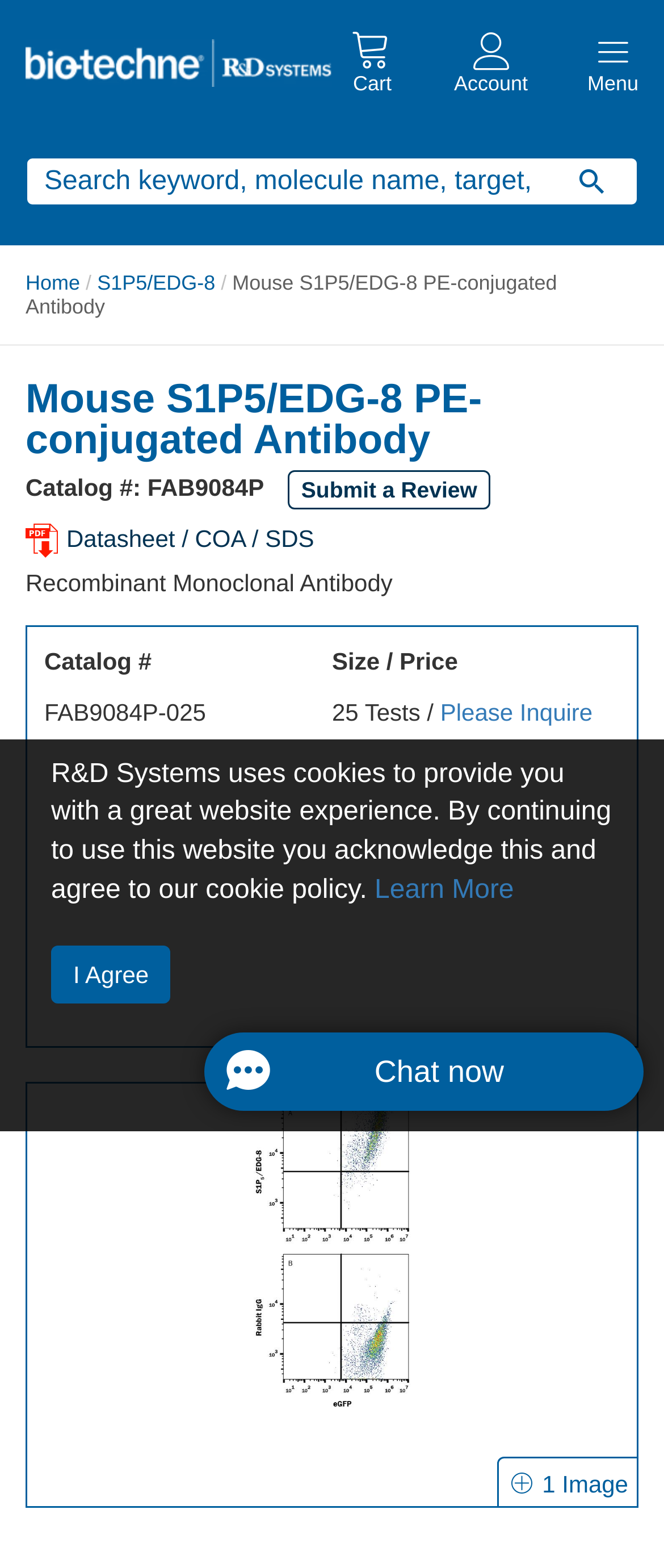Provide a one-word or brief phrase answer to the question:
What is the purpose of the button with the '' icon?

Search